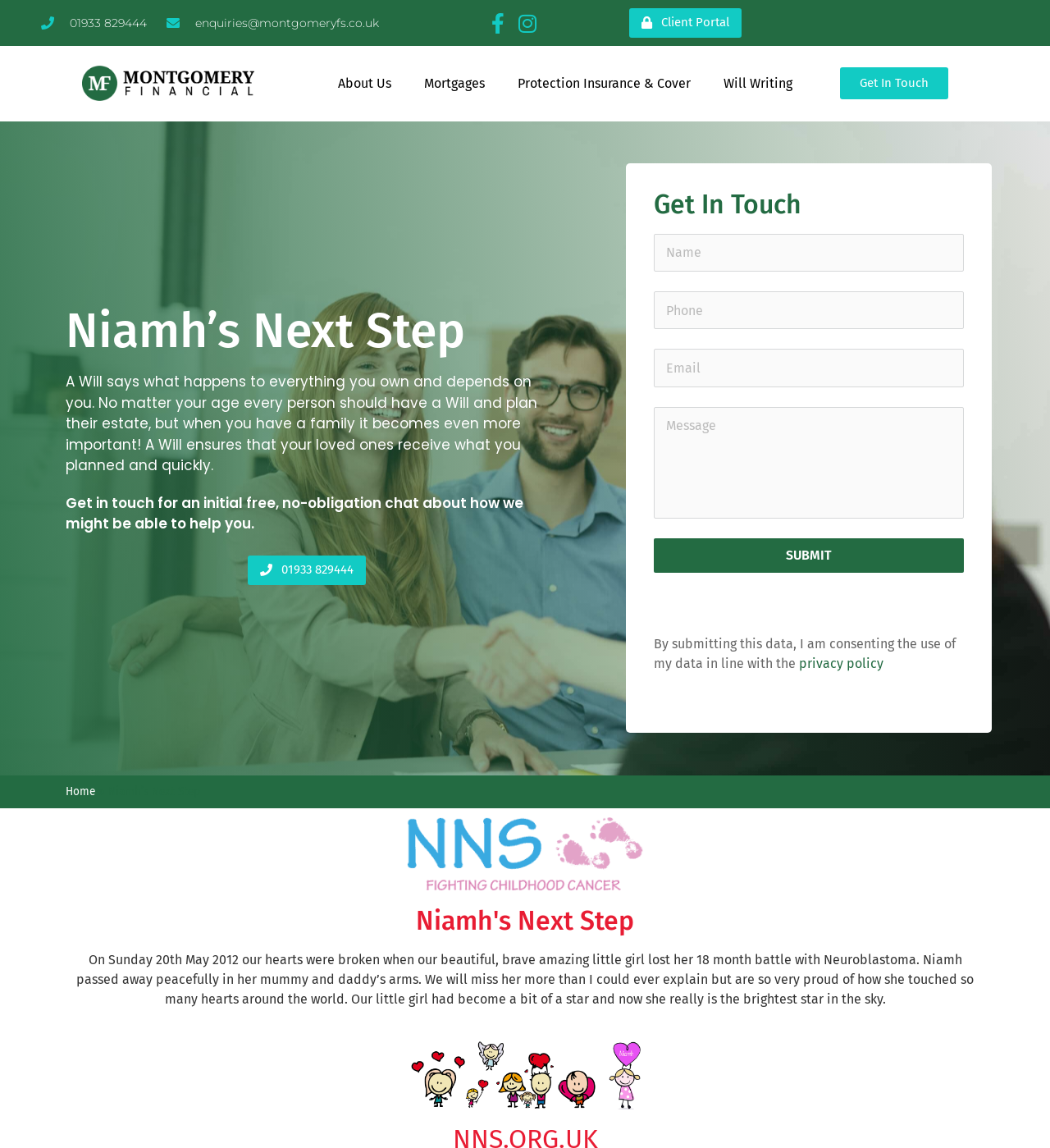What is the phone number to contact Montgomery Financial?
From the screenshot, supply a one-word or short-phrase answer.

01933 829444